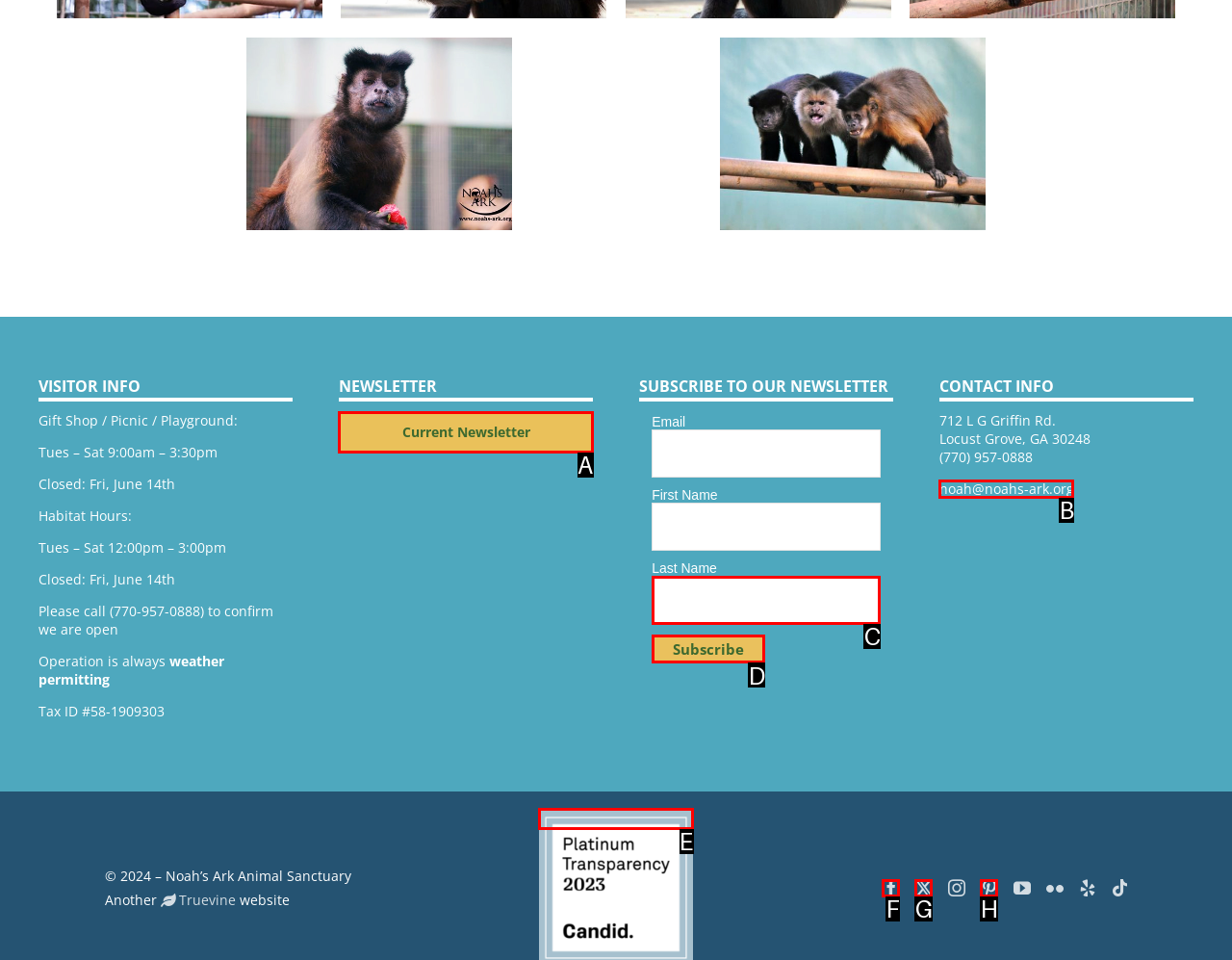Select the letter associated with the UI element you need to click to perform the following action: Click the 'Subscribe' button
Reply with the correct letter from the options provided.

D